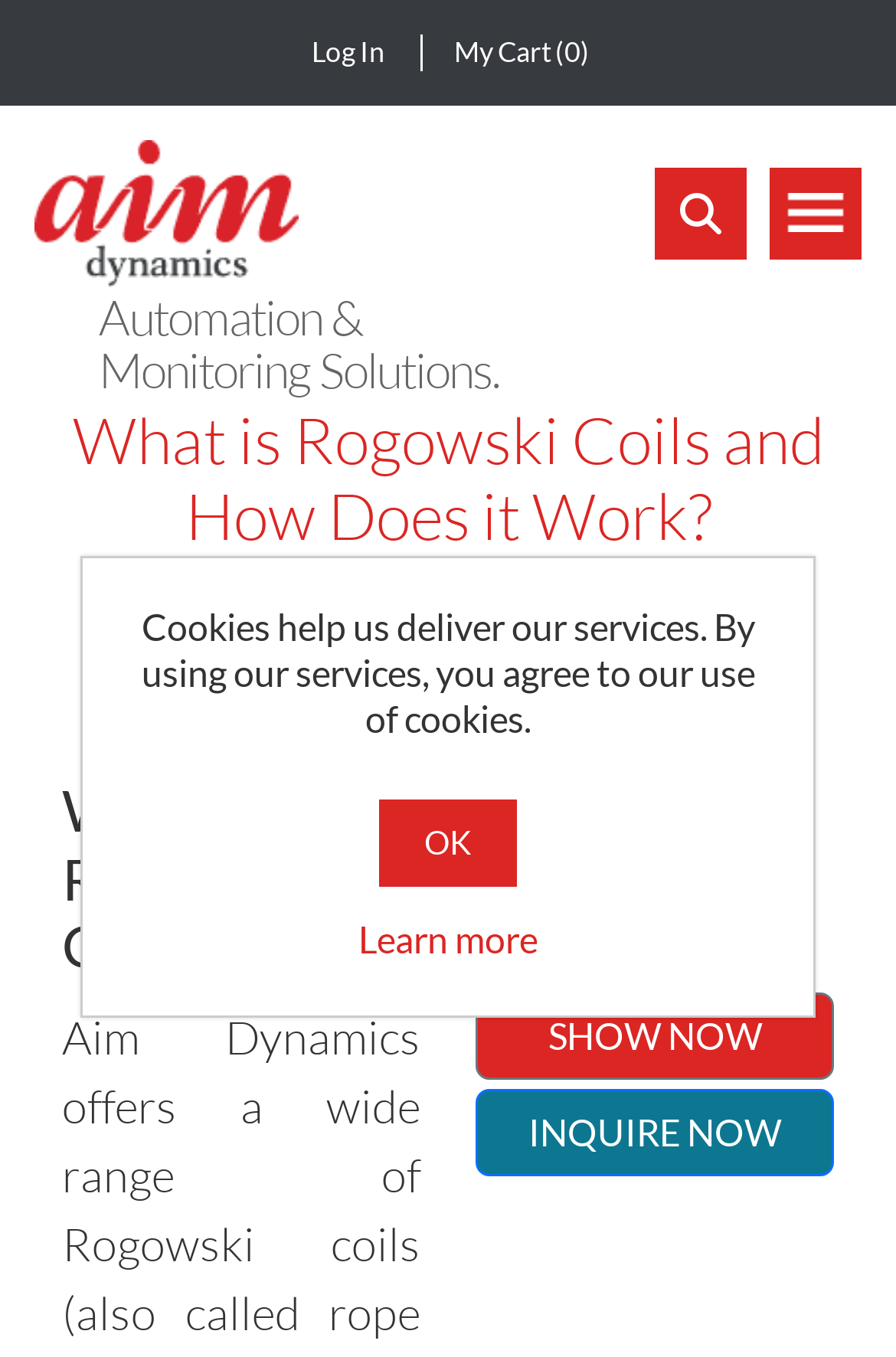Provide a short answer to the following question with just one word or phrase: What is the topic of the main content?

Rogowski Coils